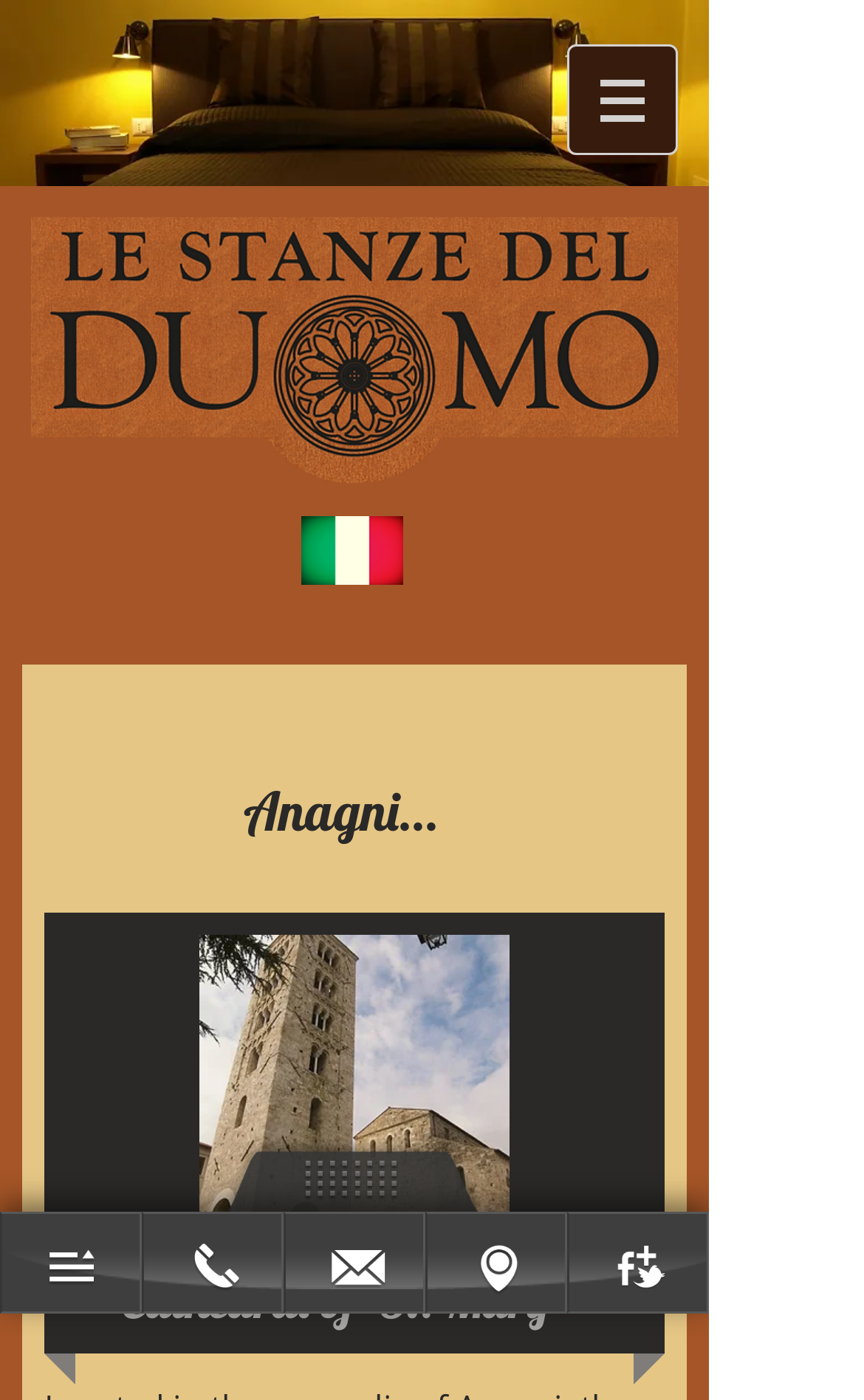Is the navigation menu expanded?
Look at the screenshot and give a one-word or phrase answer.

No